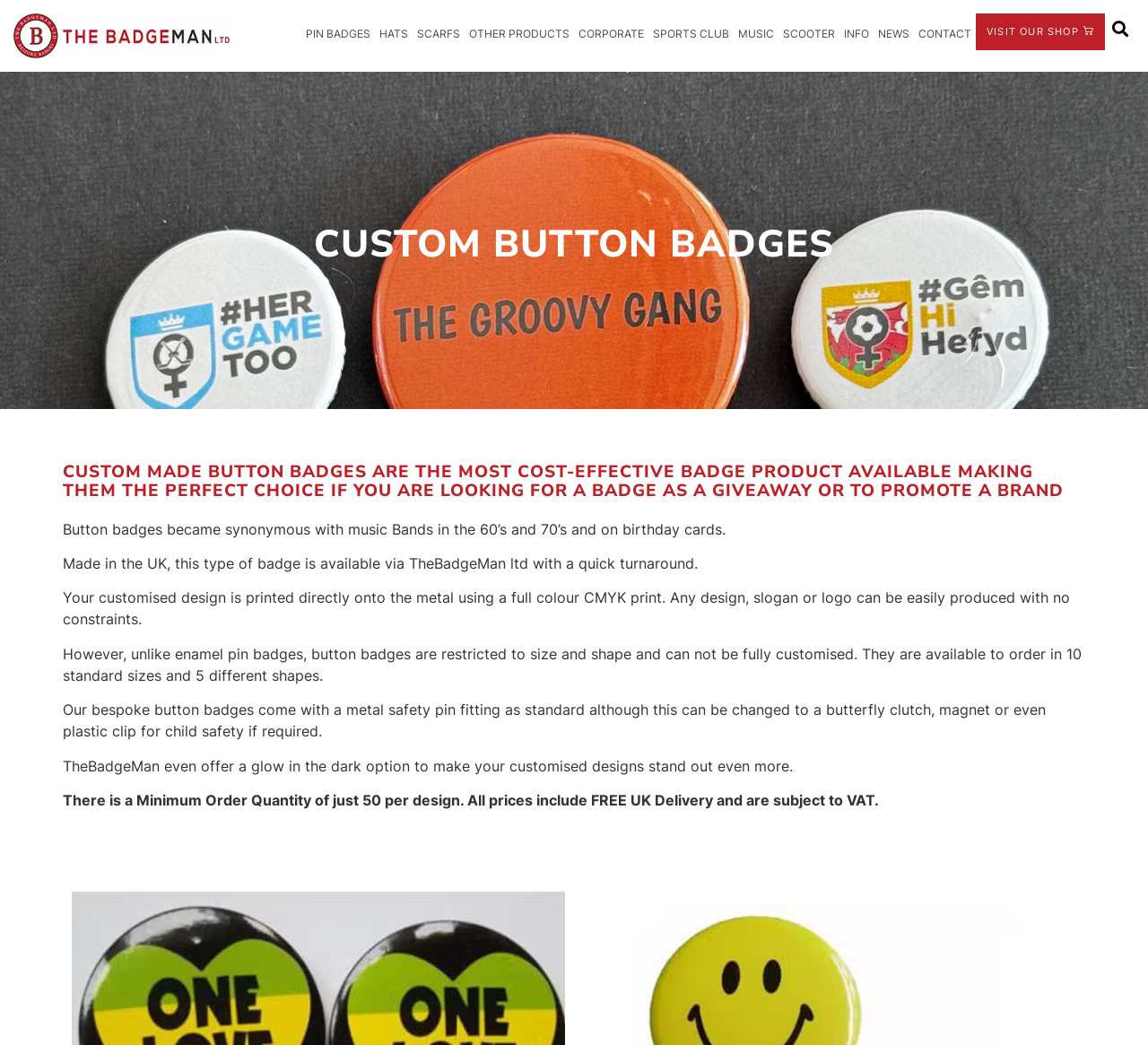Provide a comprehensive caption for the webpage.

The webpage is about custom-made button badges, specifically highlighting their cost-effectiveness and versatility as a promotional product or giveaway. At the top-left corner, there is a logo of TheBadgeMan Ltd, accompanied by a navigation menu with links to various categories, including PIN BADGES, HATS, SCARFS, and more. 

Below the navigation menu, there is a prominent heading that reads "CUSTOM BUTTON BADGES" in bold font, followed by a subheading that elaborates on the benefits of custom-made button badges. 

The main content of the webpage is divided into several paragraphs, which provide detailed information about button badges. The text explains their history, production process, design possibilities, and technical specifications, such as size and shape limitations. Additionally, it highlights the availability of various fittings, including metal safety pins, butterfly clutches, and magnets, as well as a glow-in-the-dark option. 

At the bottom-right corner, there is a search bar with a "Search" button. Next to it, there is a call-to-action link that invites visitors to "VISIT OUR SHOP".